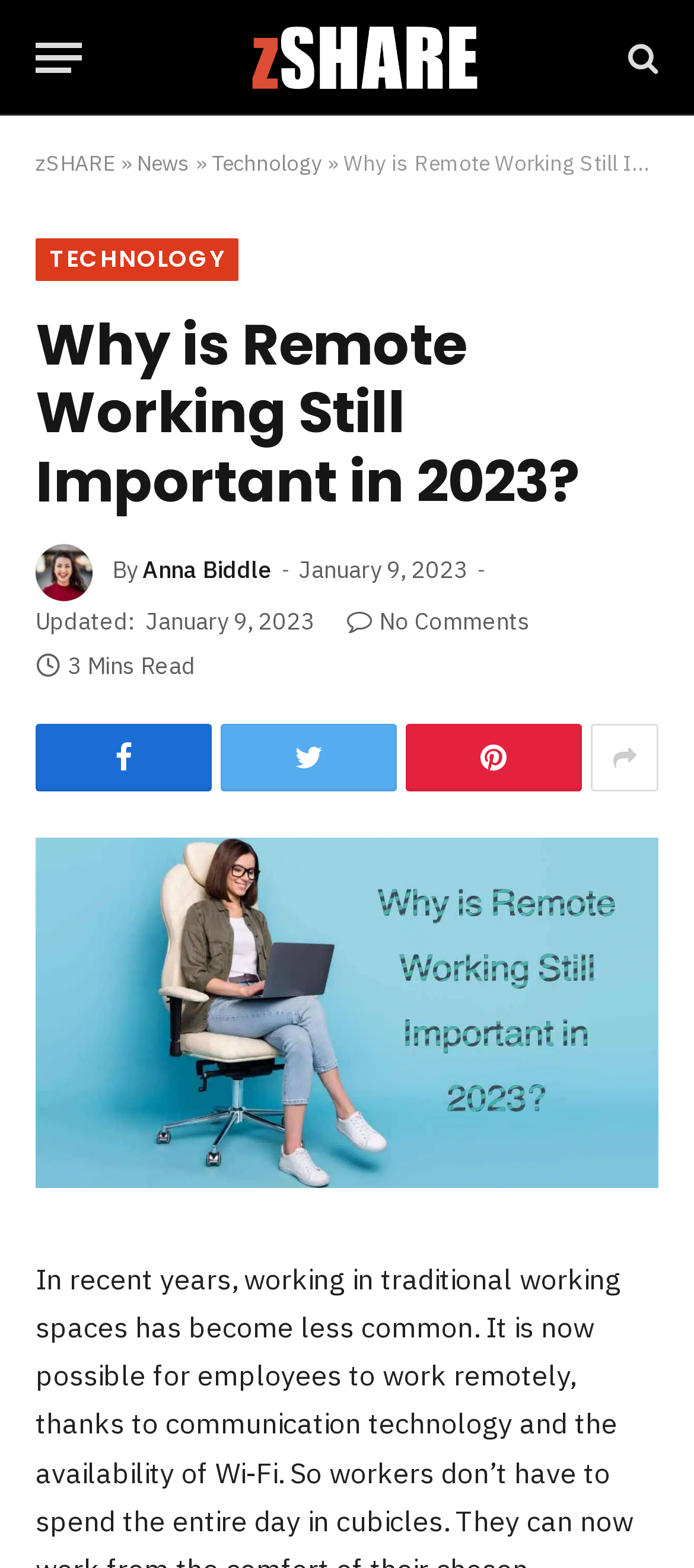Determine the bounding box for the described UI element: "title="Show More Social Sharing"".

[0.851, 0.462, 0.949, 0.505]